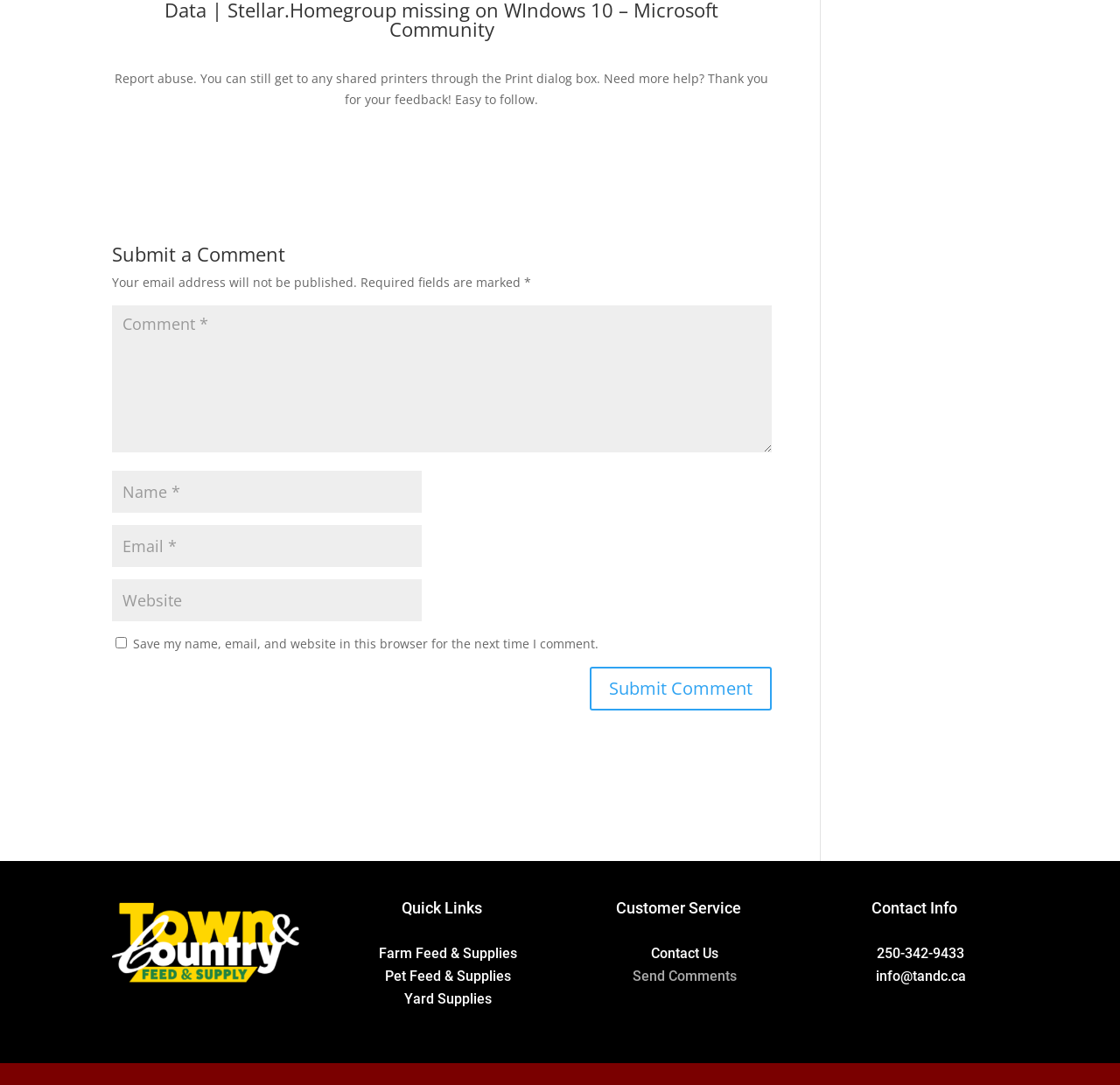Identify the bounding box of the UI component described as: "Yard Supplies".

[0.361, 0.913, 0.439, 0.928]